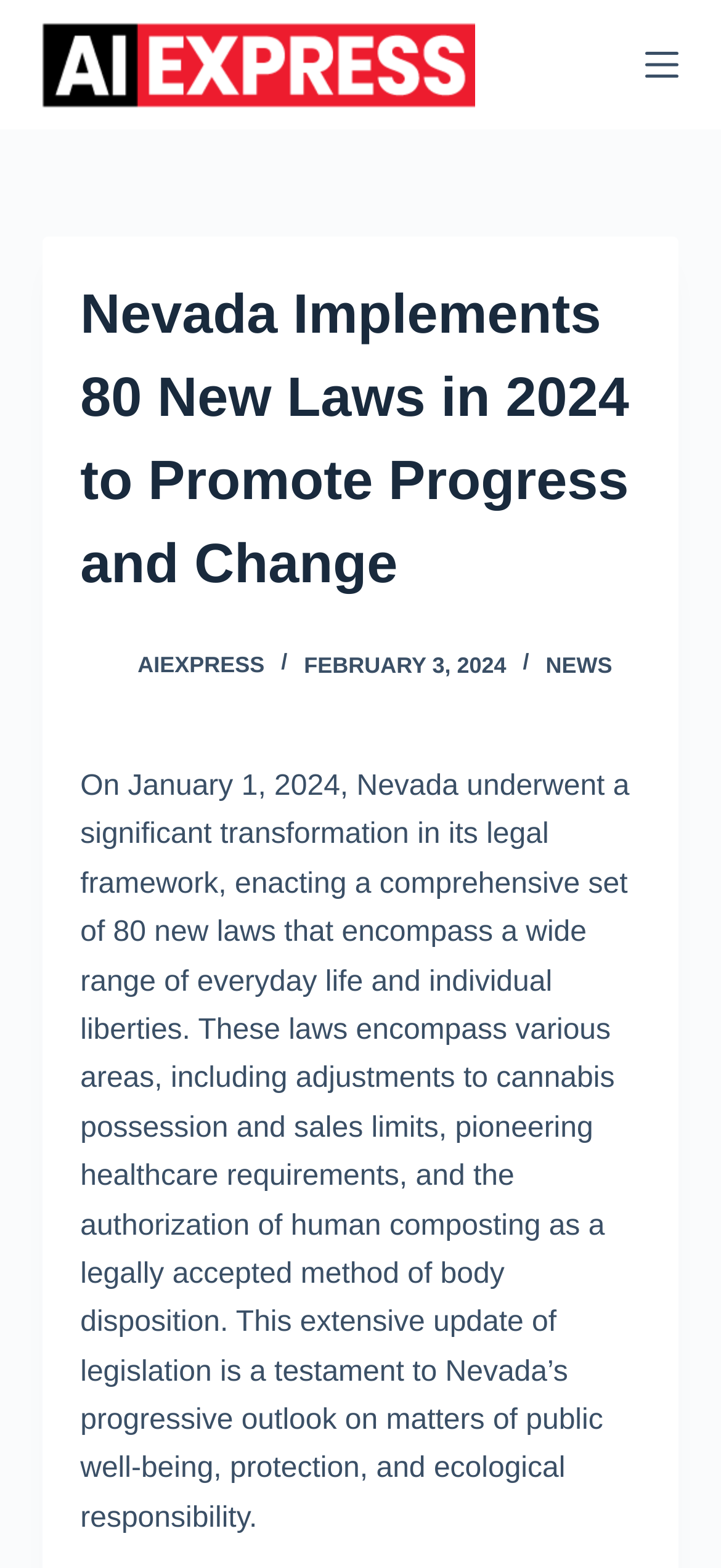Use a single word or phrase to answer the question: What is the topic of the article?

New laws in Nevada